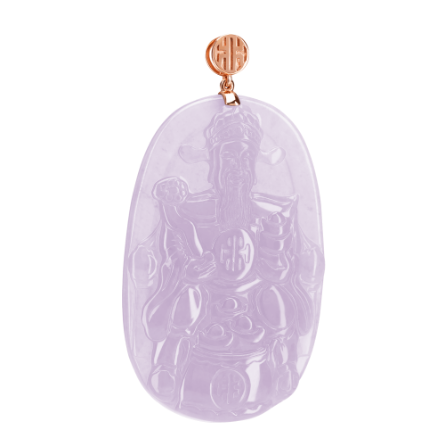Formulate a detailed description of the image content.

This image showcases an intricately carved lavender jade pendant featuring a depiction of a figure, likely representing a deity or a symbol of good fortune. The figure appears to be seated, holding an object, with a child or companion by their side. The jade exhibits a smooth, translucent quality, allowing light to pass through and highlighting its delicate purple hues. At the top of the pendant, there is a stylish rose gold attachment with a circular design, adding a modern touch to the traditional craftsmanship. This piece merges heritage with contemporary design, making it a unique accessory that carries cultural significance and aesthetic appeal.